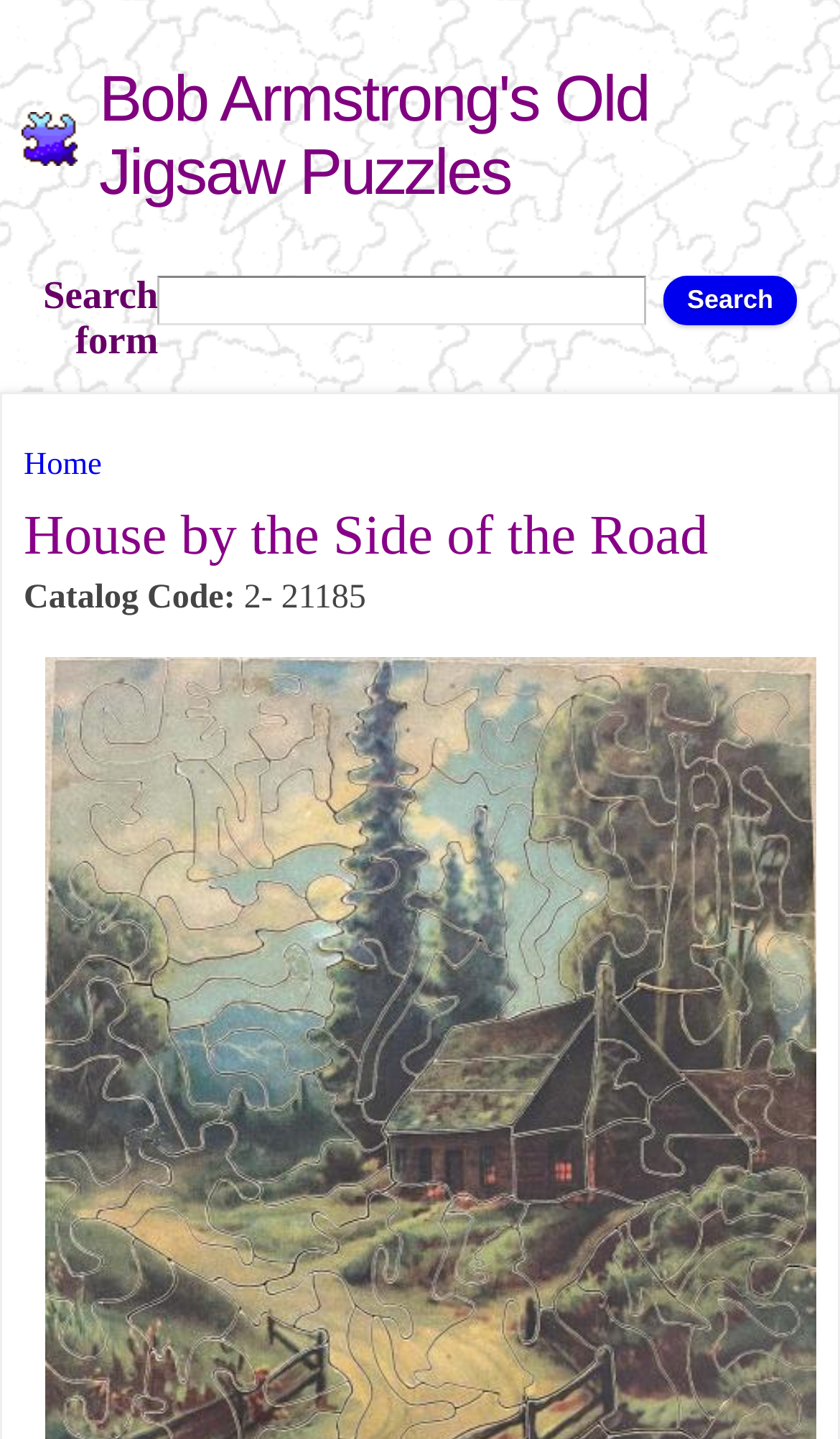Provide an in-depth caption for the contents of the webpage.

The webpage appears to be a catalog page for a jigsaw puzzle, specifically "House by the Side of the Road". At the top left of the page, there is a link to skip to the main content. Next to it, there is a link to "Bob Armstrong's Old Jigsaw Puzzles", which is likely the website's title or logo.

Below these links, there is a search form with a heading "Search form" and a text box to input search queries. The search button is located to the right of the text box. 

Further down, there is a heading "You are here" followed by a link to the "Home" page. The main content of the page is headed by "House by the Side of the Road", which is likely the title of the puzzle. Below this heading, there are two lines of text: "Catalog Code:" and "2- 21185", which may be the catalog code for the puzzle.

There are no images on the page. The layout is primarily composed of links, headings, and text boxes, with a focus on providing information about the jigsaw puzzle.